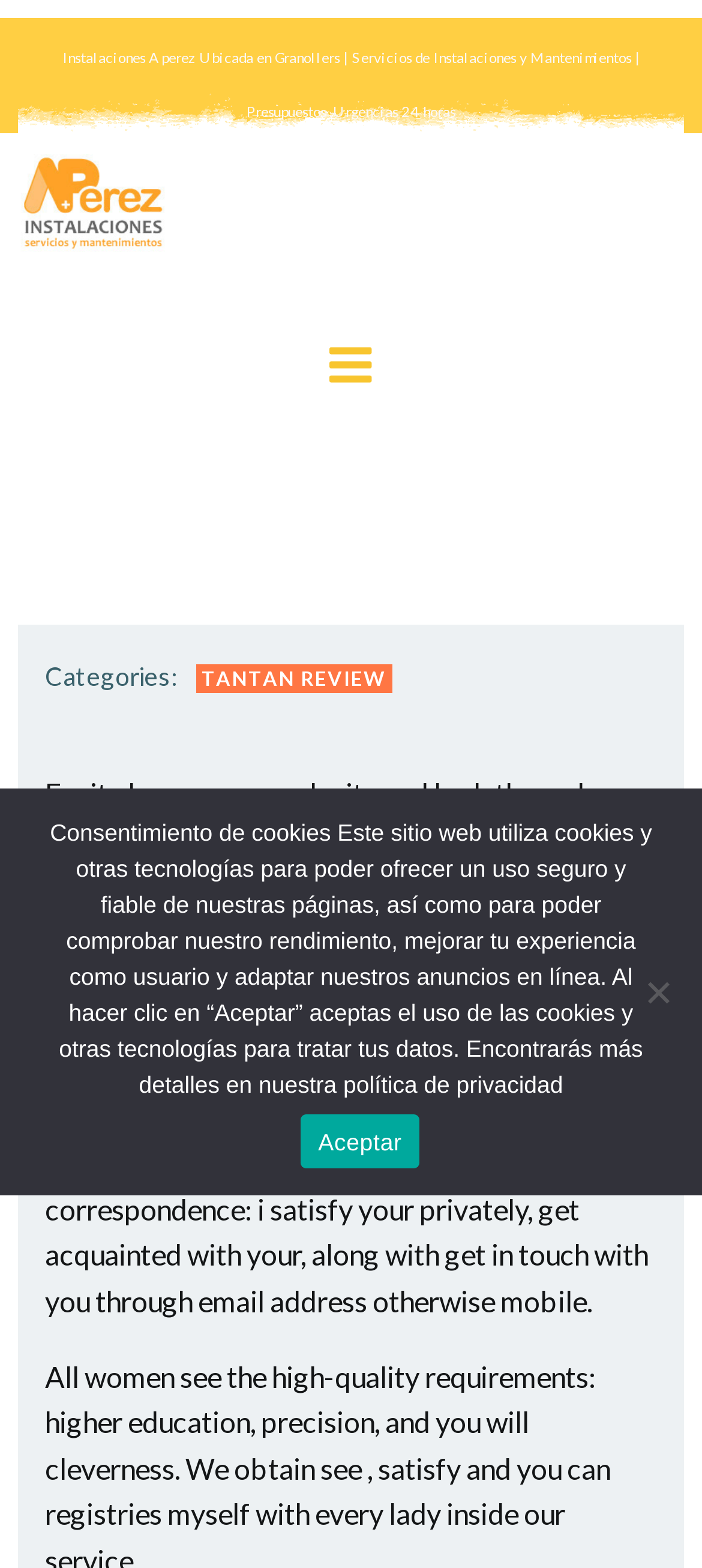Utilize the details in the image to give a detailed response to the question: What is the approach of Aperez?

According to the StaticText element 'Our very own circle is dependant on individual correspondence: i satisfy your privately, get acquainted with your, along with get in touch with you through email address otherwise mobile.', Aperez takes an approach based on individual correspondence, where they meet clients privately, get to know them, and communicate with them through email or mobile.